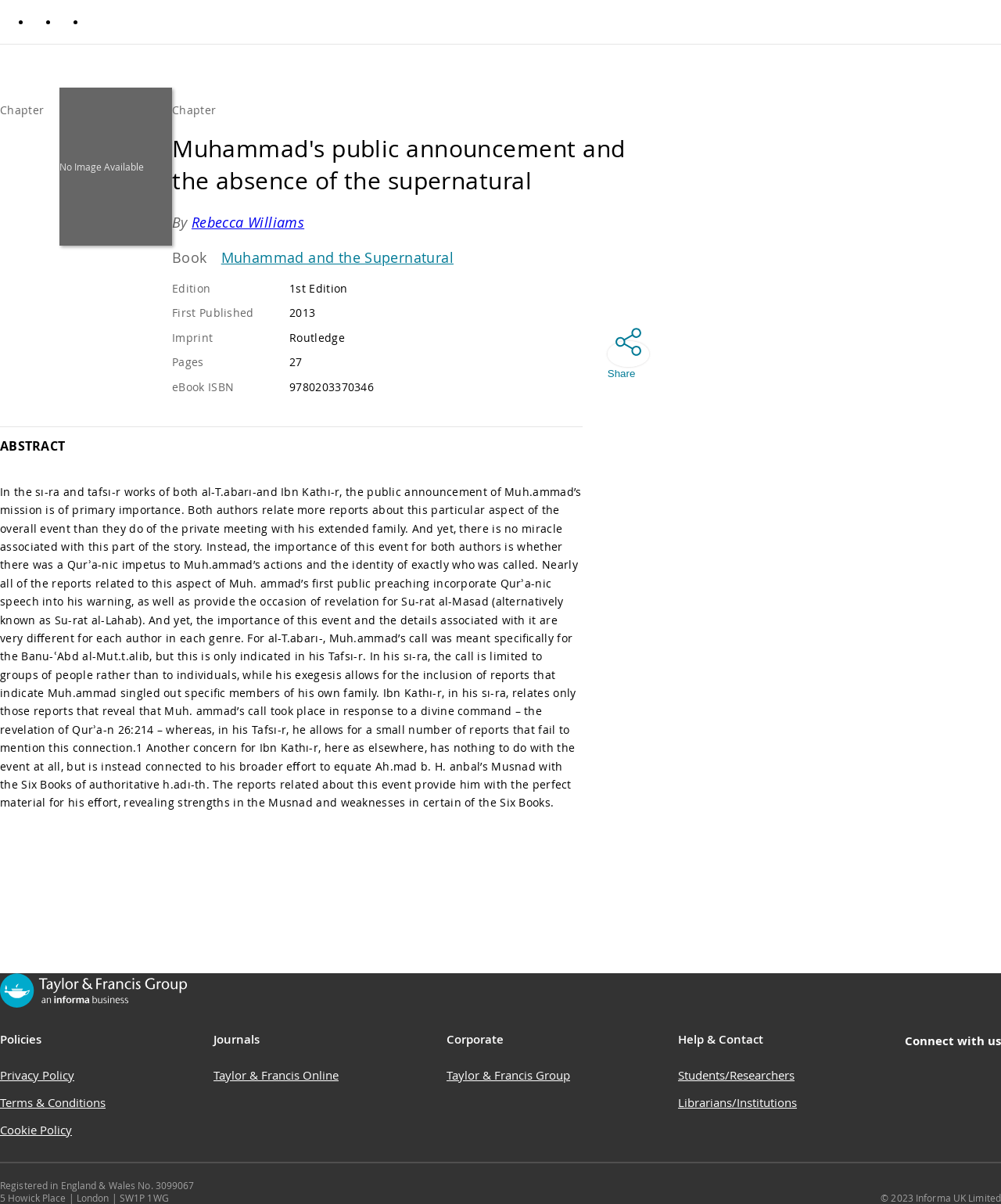Write a detailed summary of the webpage.

This webpage appears to be a book description page, specifically for the book "Muhammad's public announcement and the absence of the supernatural" by Rebecca Williams. The page is divided into two main sections: the top section contains the book's details, and the bottom section is the footer with links to various policies, journals, corporate information, and help resources.

At the top of the page, there is a heading with the book's title, followed by the author's name and a brief description of the book. Below this, there are several lines of text providing more details about the book, including the edition, publication date, imprint, pages, and eBook ISBN.

To the right of the book's details, there is a "Share" button. Below the book's details, there is an abstract of the book, which provides a summary of the book's content. The abstract is a lengthy text that discusses the public announcement of Muhammad's mission and its significance in the works of al-Tabari and Ibn Kathir.

In the footer section, there are several links to policies, including the privacy policy, terms and conditions, and cookie policy. There are also links to journals, corporate information, and help resources, including Taylor & Francis Online, Taylor & Francis Group, and contact information for students, researchers, librarians, and institutions. Additionally, there is a "Back to Top" button at the bottom right corner of the page.